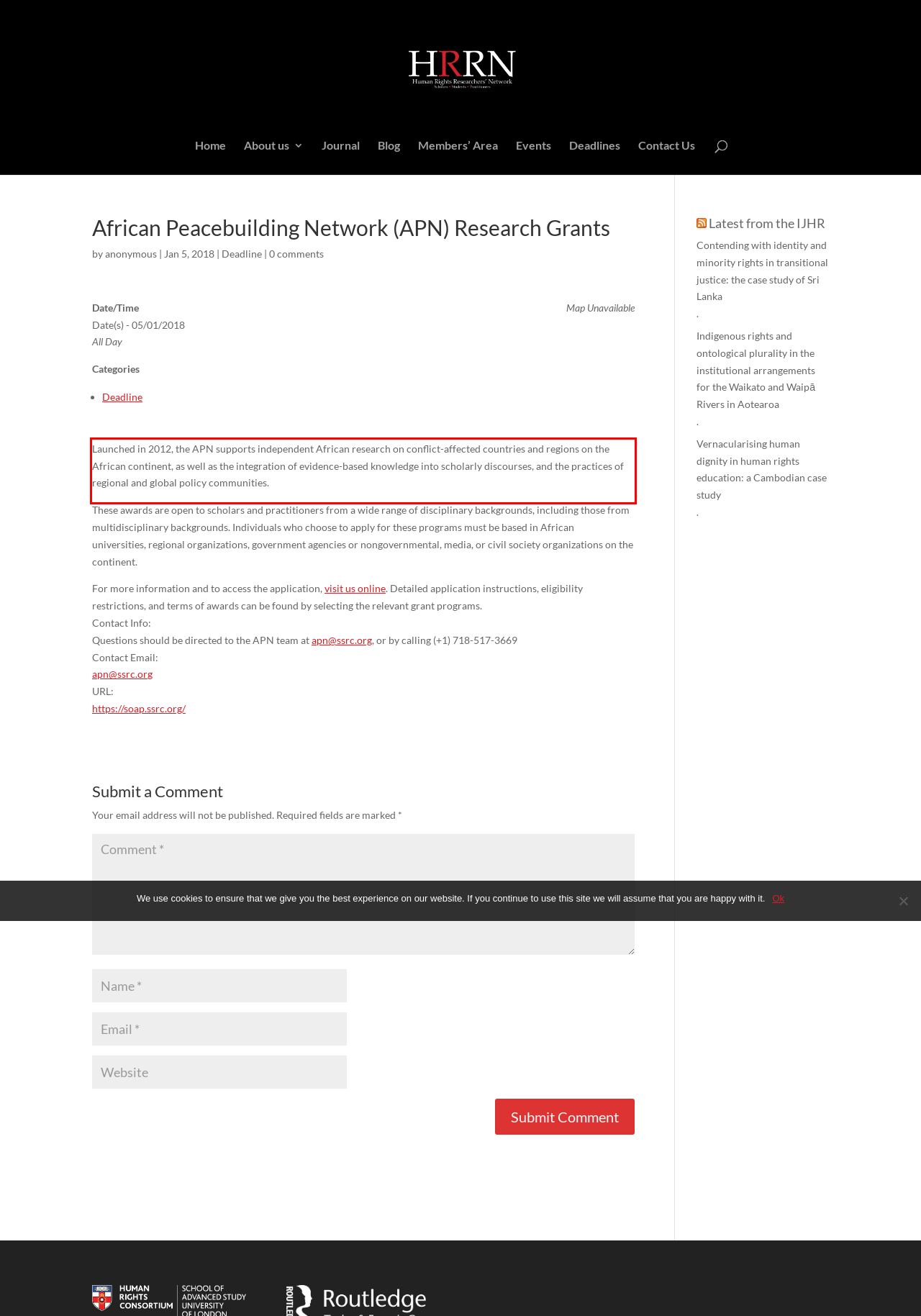Look at the provided screenshot of the webpage and perform OCR on the text within the red bounding box.

Launched in 2012, the APN supports independent African research on conflict-affected countries and regions on the African continent, as well as the integration of evidence-based knowledge into scholarly discourses, and the practices of regional and global policy communities.